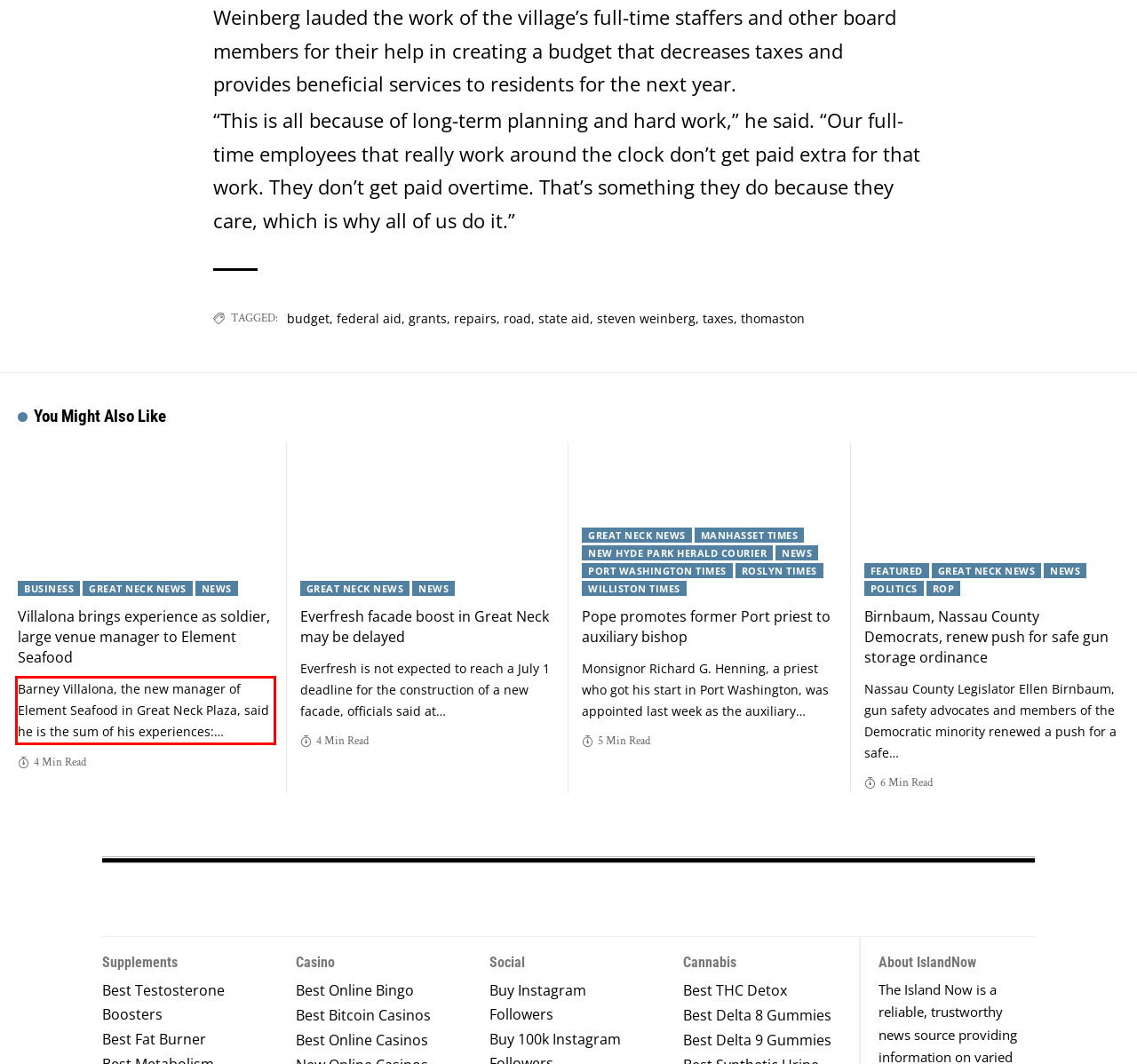Analyze the webpage screenshot and use OCR to recognize the text content in the red bounding box.

Barney Villalona, the new manager of Element Seafood in Great Neck Plaza, said he is the sum of his experiences:…